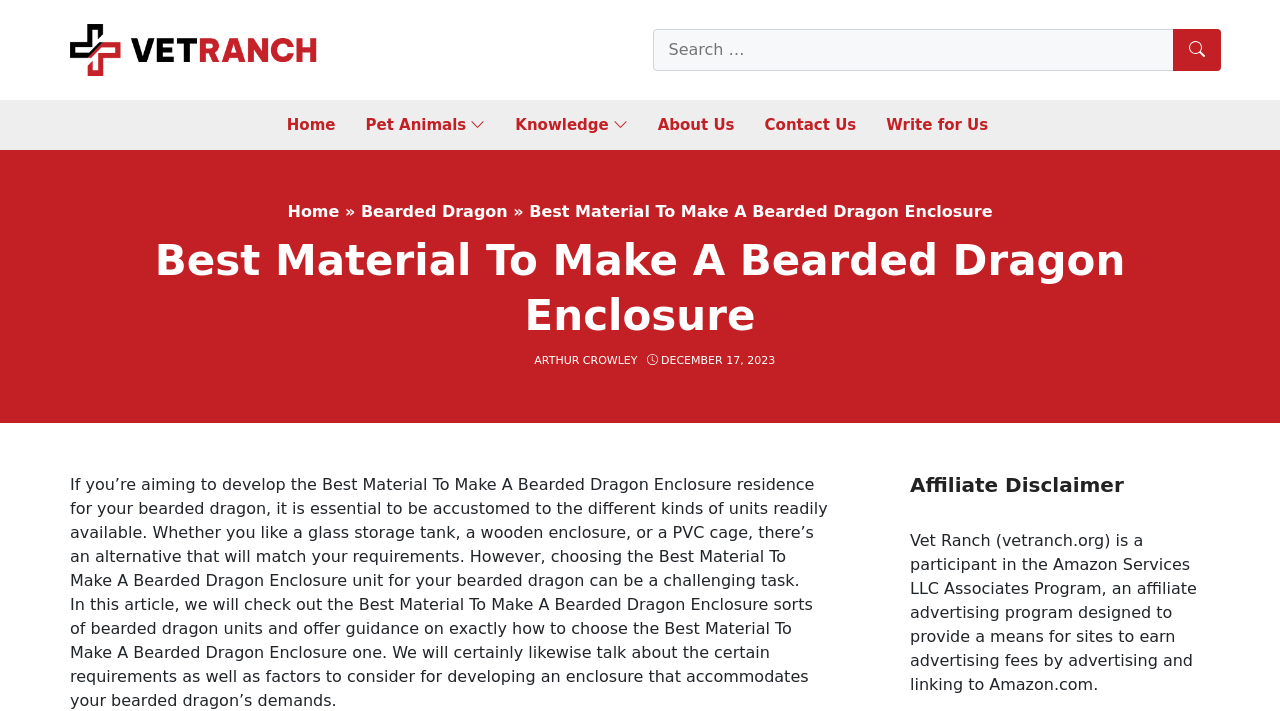Answer the question below in one word or phrase:
Who is the author of the article?

ARTHUR CROWLEY